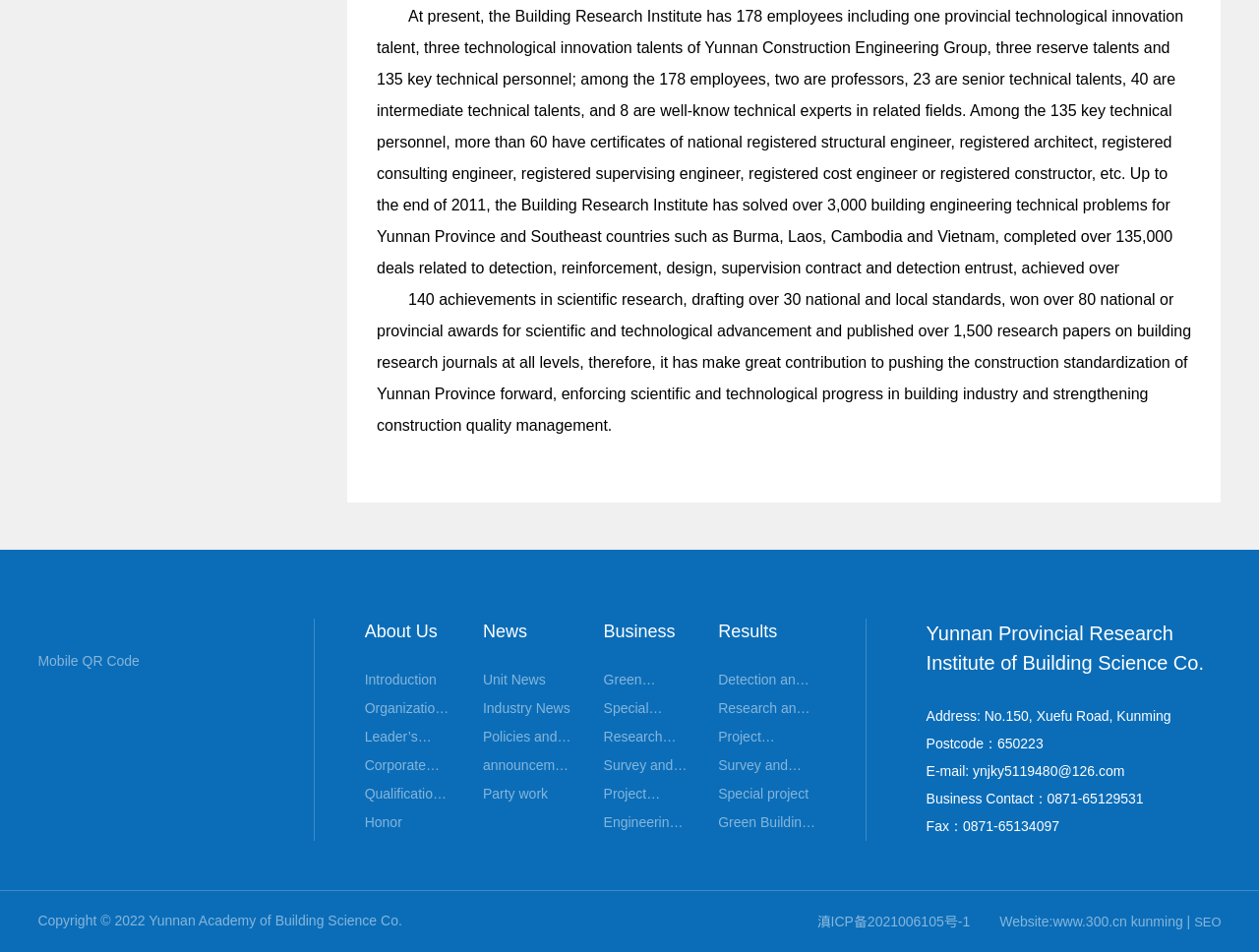Locate the bounding box coordinates of the element's region that should be clicked to carry out the following instruction: "Send an email to ynjky5119480@126.com". The coordinates need to be four float numbers between 0 and 1, i.e., [left, top, right, bottom].

[0.773, 0.801, 0.893, 0.818]